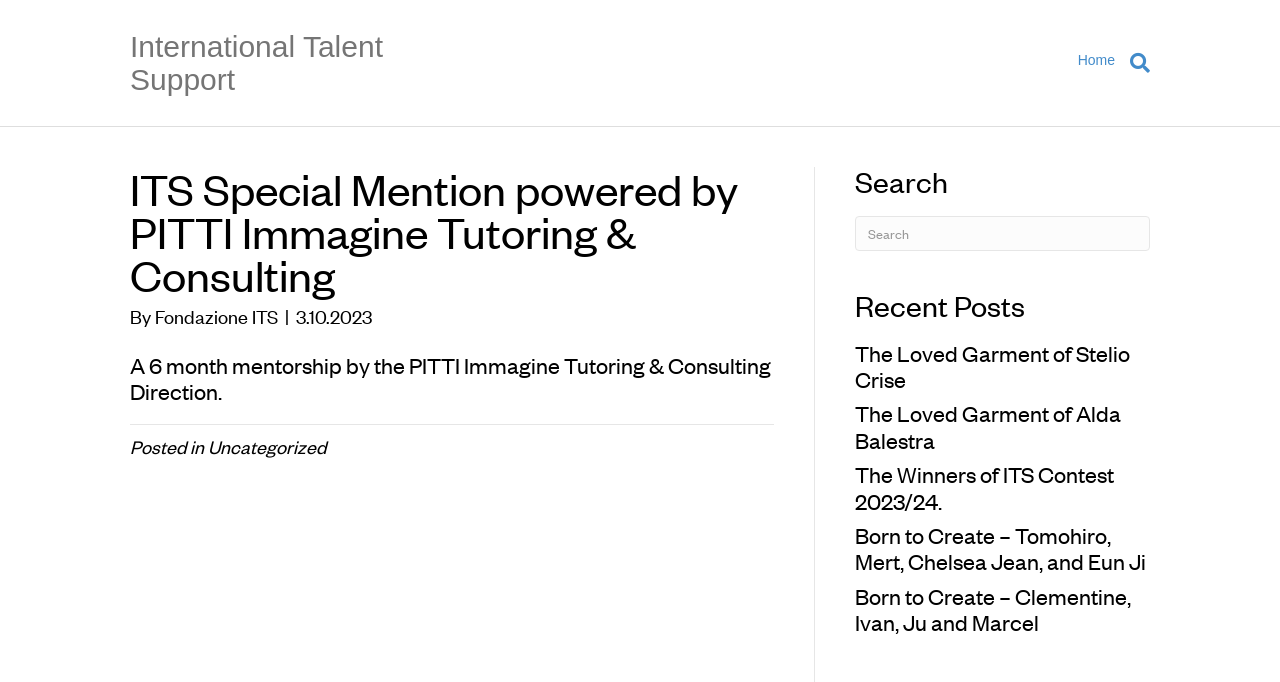Please identify the bounding box coordinates of the clickable area that will fulfill the following instruction: "Search for something". The coordinates should be in the format of four float numbers between 0 and 1, i.e., [left, top, right, bottom].

[0.668, 0.316, 0.898, 0.368]